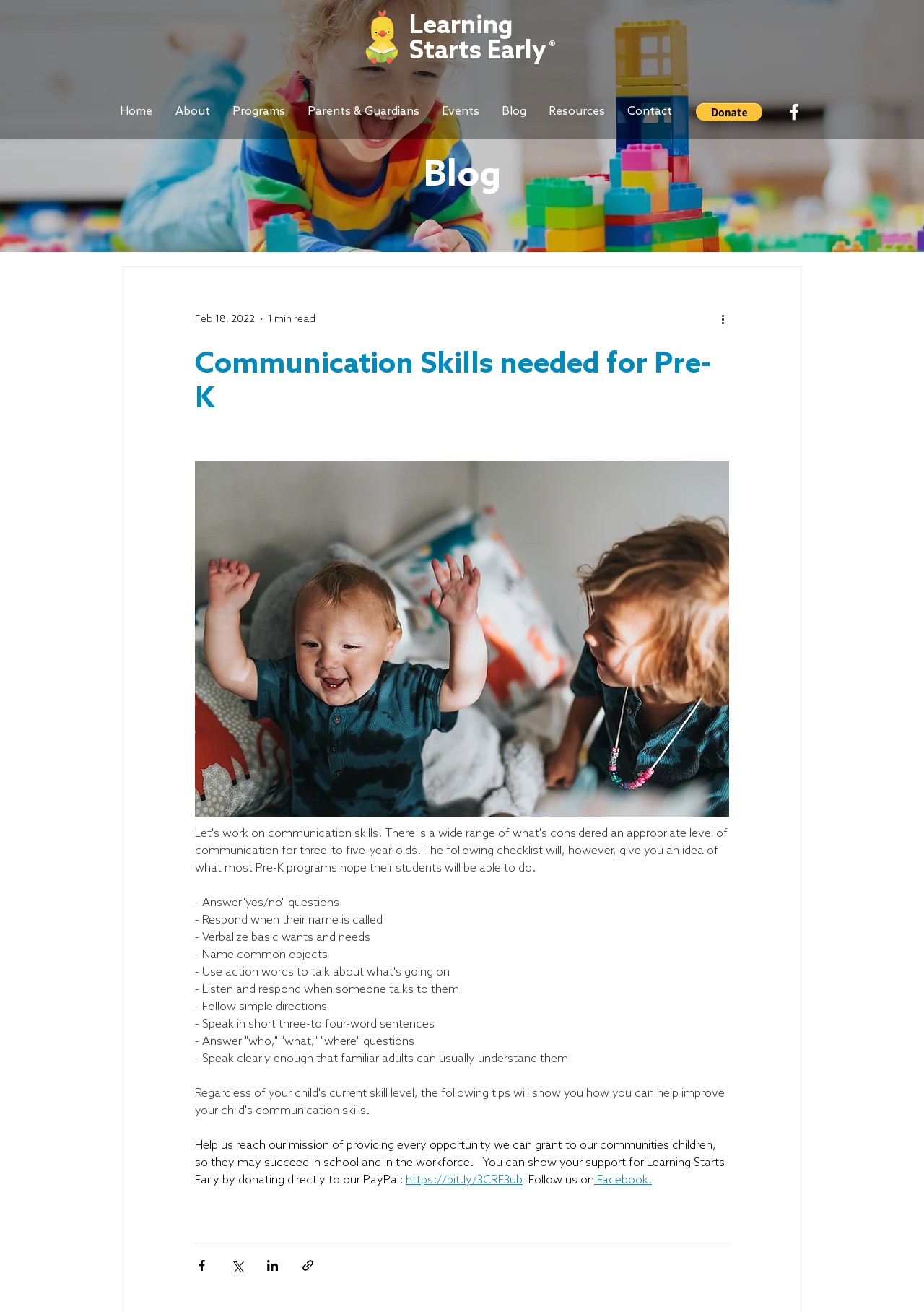What is the name of the organization?
Look at the webpage screenshot and answer the question with a detailed explanation.

The name of the organization can be found in the heading element with the text 'Learning Starts Early' which is located at the top of the webpage, below the logo.